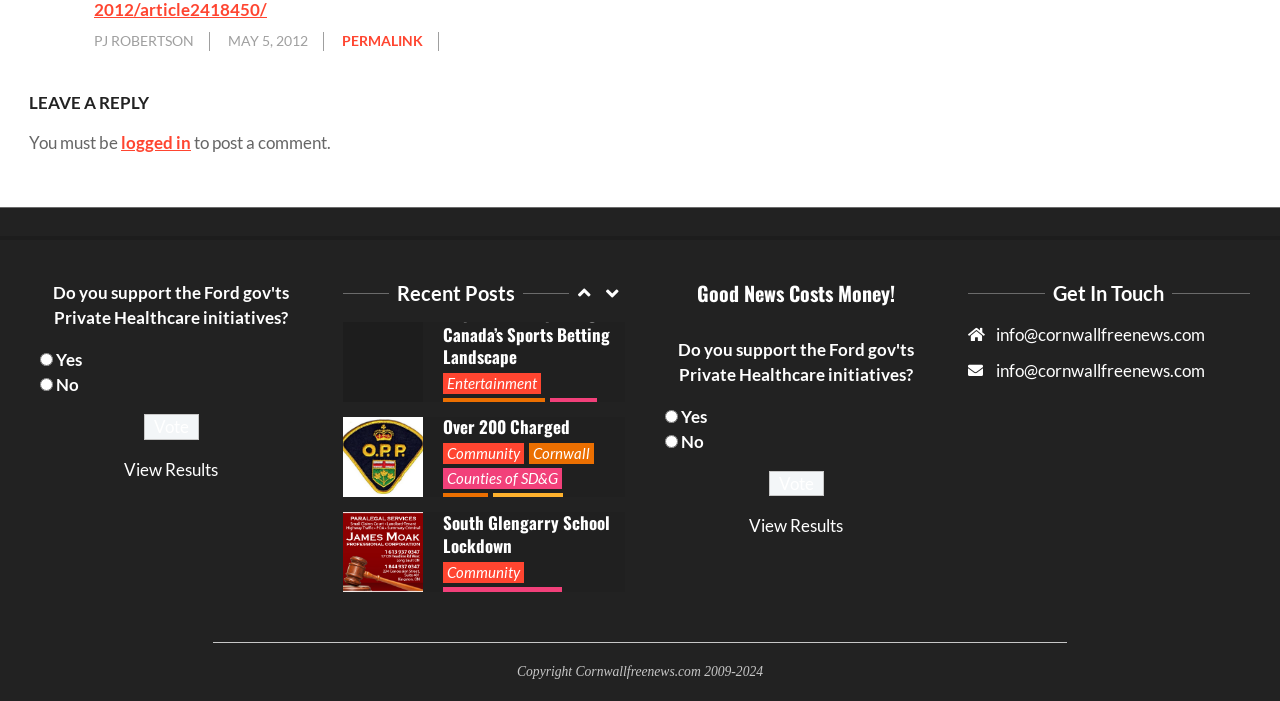Please find and report the bounding box coordinates of the element to click in order to perform the following action: "Click the 'Vote' button". The coordinates should be expressed as four float numbers between 0 and 1, in the format [left, top, right, bottom].

[0.112, 0.59, 0.155, 0.627]